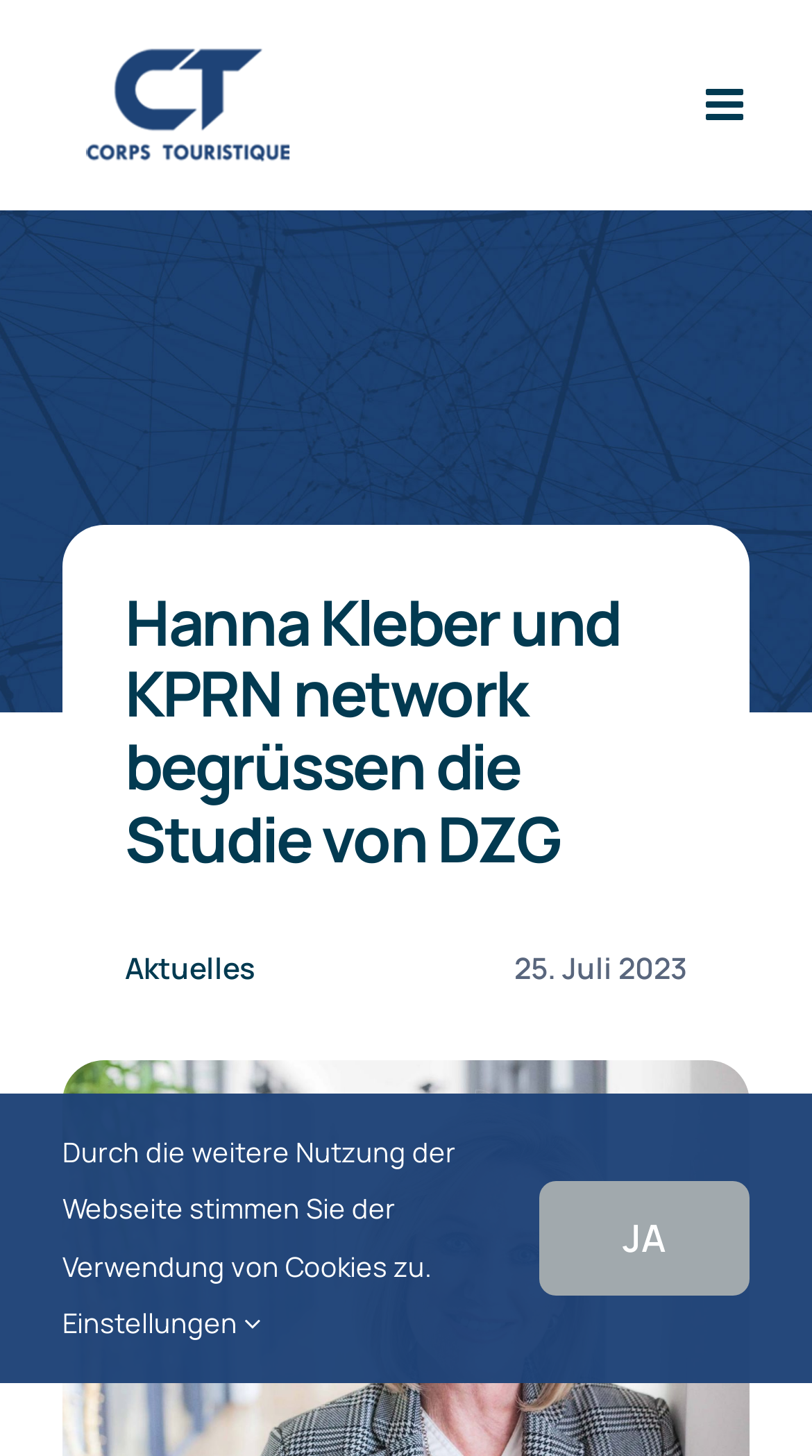What is the name of the person mentioned on the webpage? From the image, respond with a single word or brief phrase.

Hanna Kleber